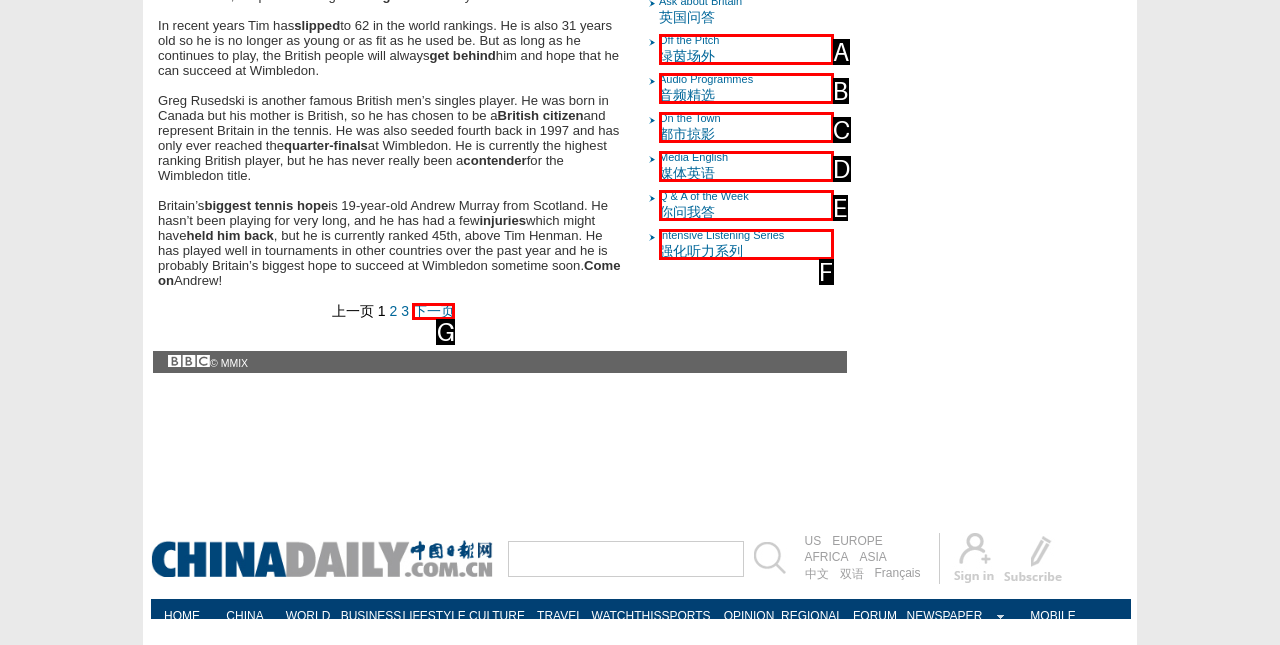Find the HTML element that matches the description: 下一页. Answer using the letter of the best match from the available choices.

G